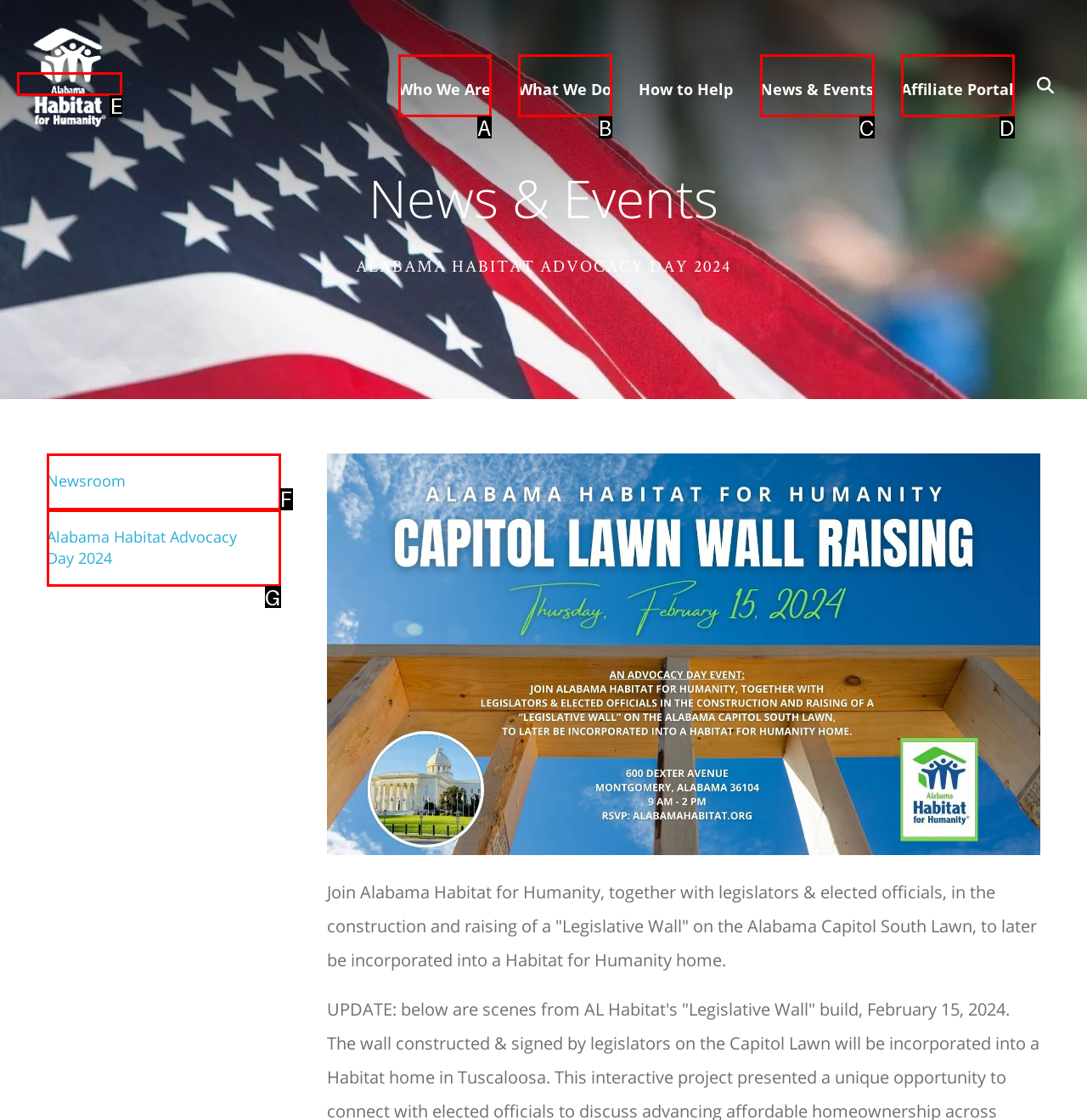Tell me which one HTML element best matches the description: Alabama Habitat Advocacy Day 2024
Answer with the option's letter from the given choices directly.

G